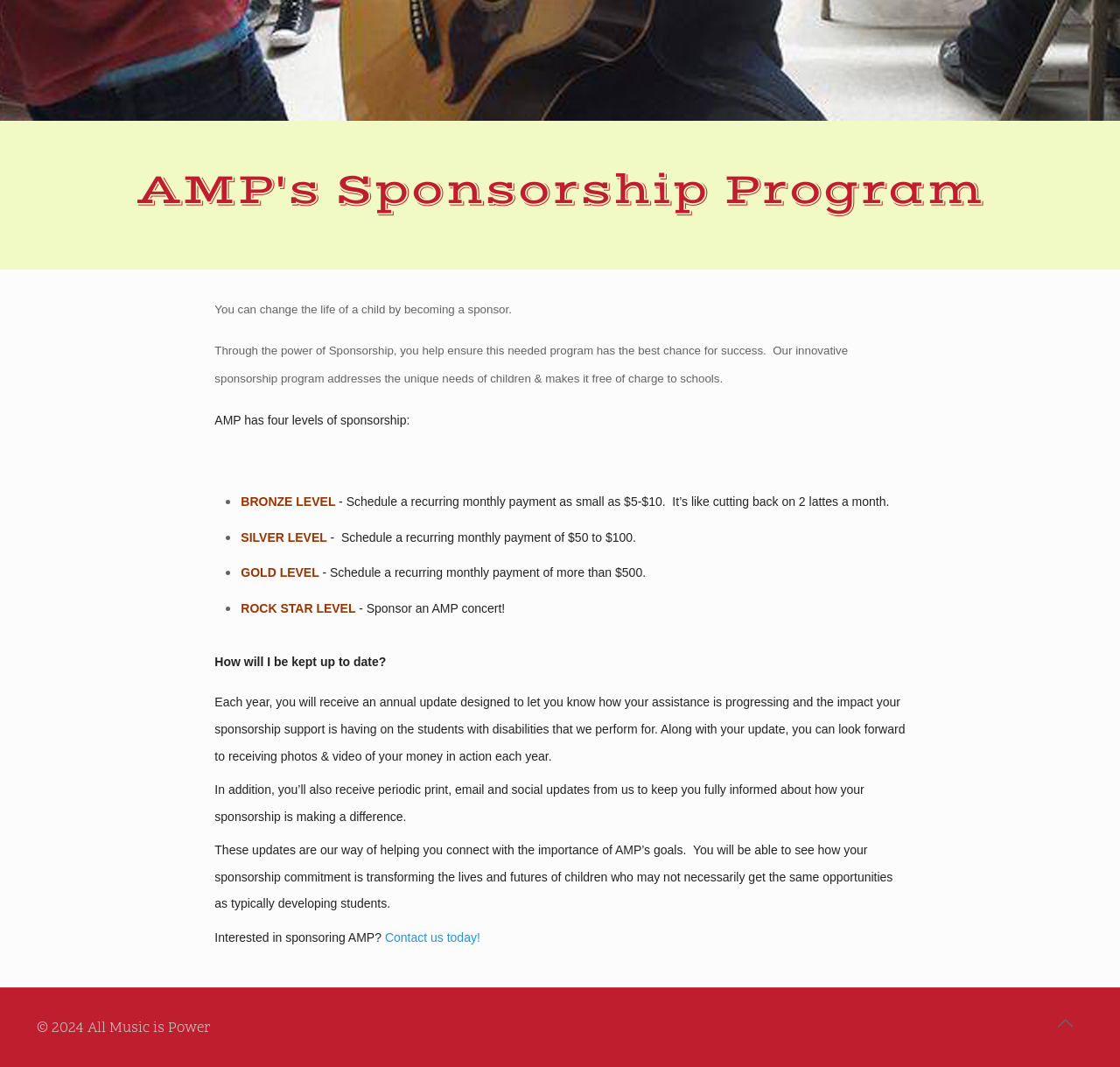Identify the bounding box for the given UI element using the description provided. Coordinates should be in the format (top-left x, top-left y, bottom-right x, bottom-right y) and must be between 0 and 1. Here is the description: Contact us today!

[0.344, 0.872, 0.429, 0.885]